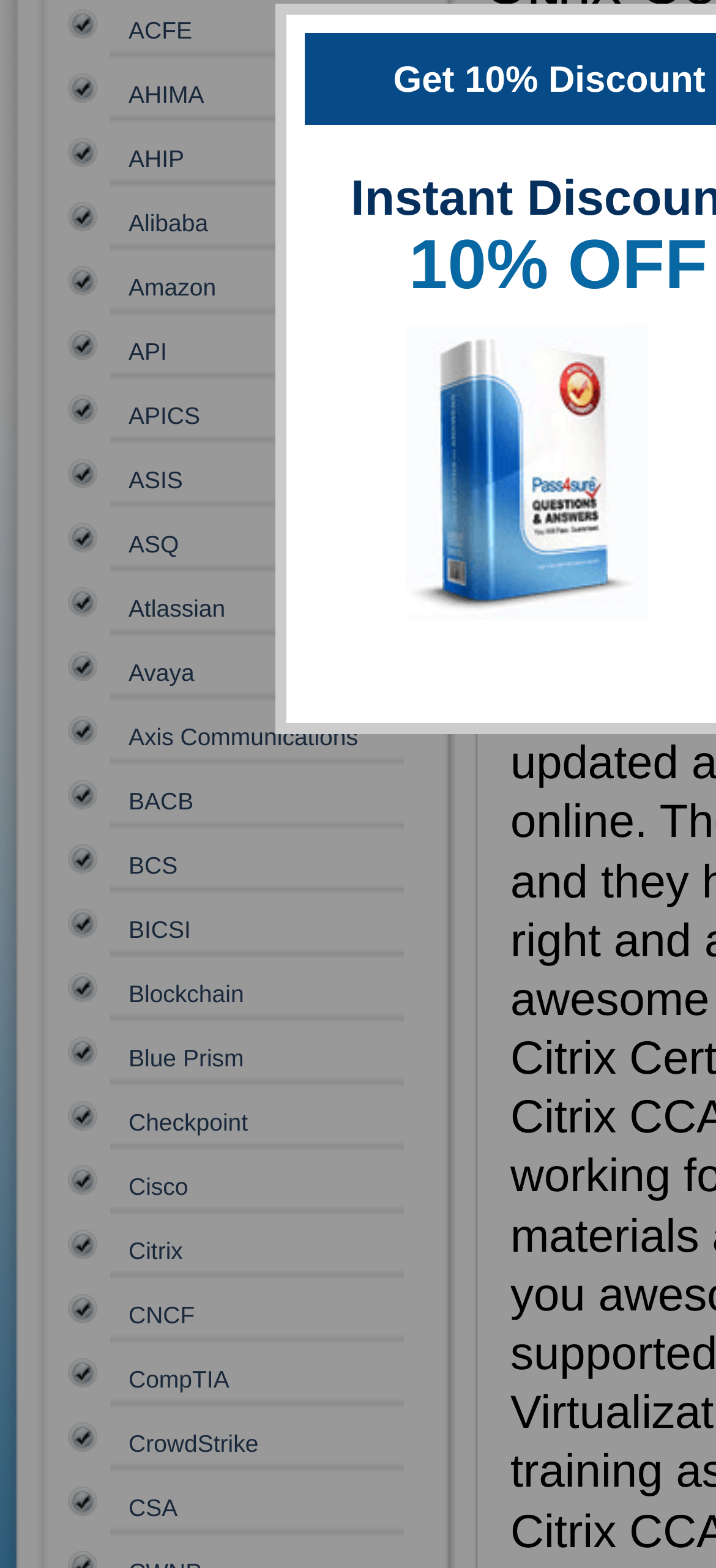Provide the bounding box coordinates for the UI element that is described as: "Blue Prism".

[0.154, 0.666, 0.341, 0.684]